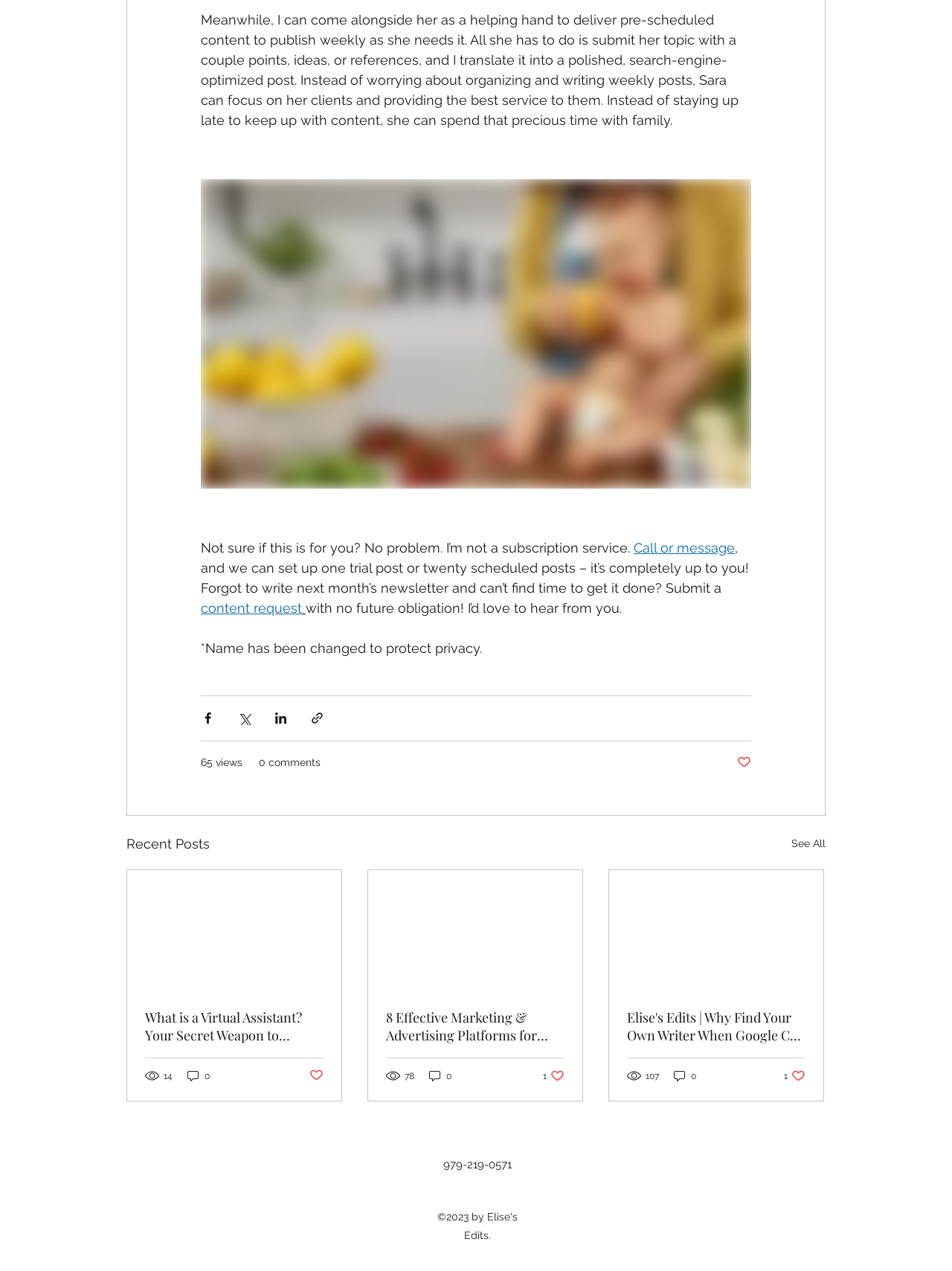Answer the question in one word or a short phrase:
What is the service offered by the writer?

Content writing